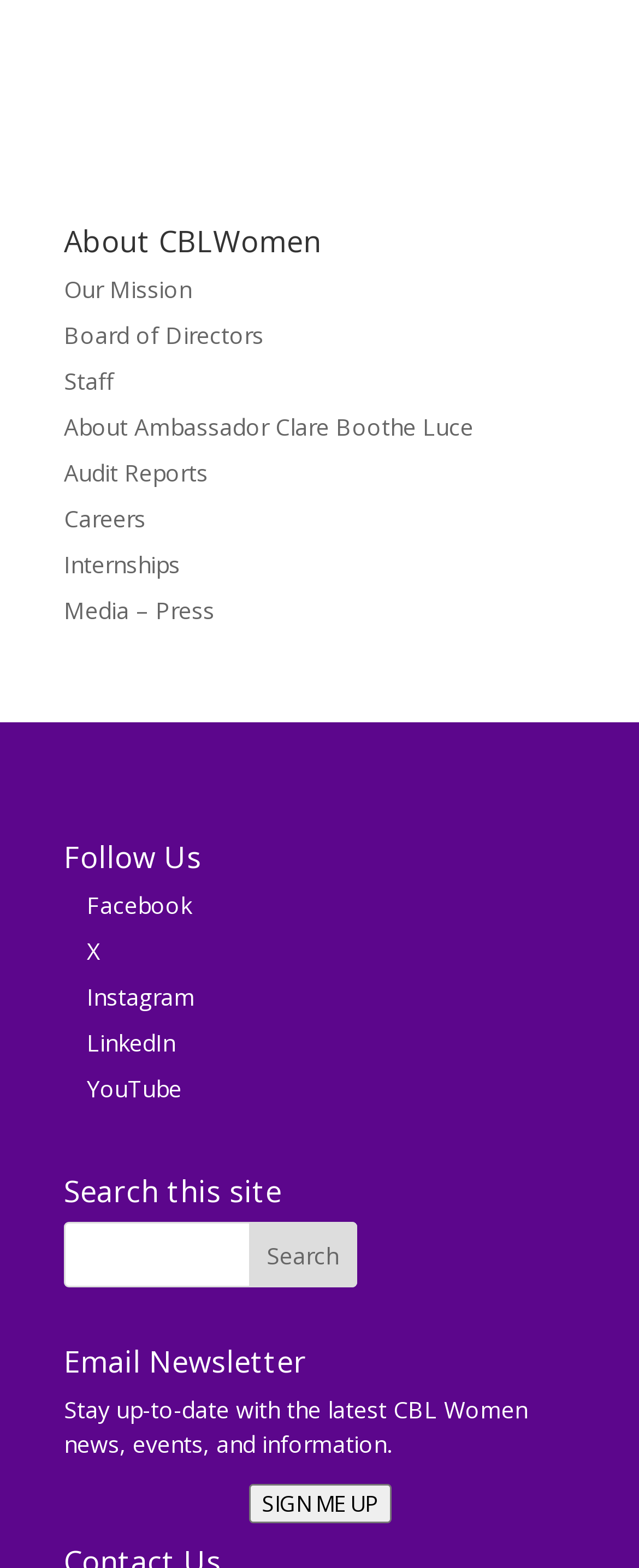Locate the bounding box coordinates of the segment that needs to be clicked to meet this instruction: "Follow us on Facebook".

[0.136, 0.567, 0.3, 0.587]